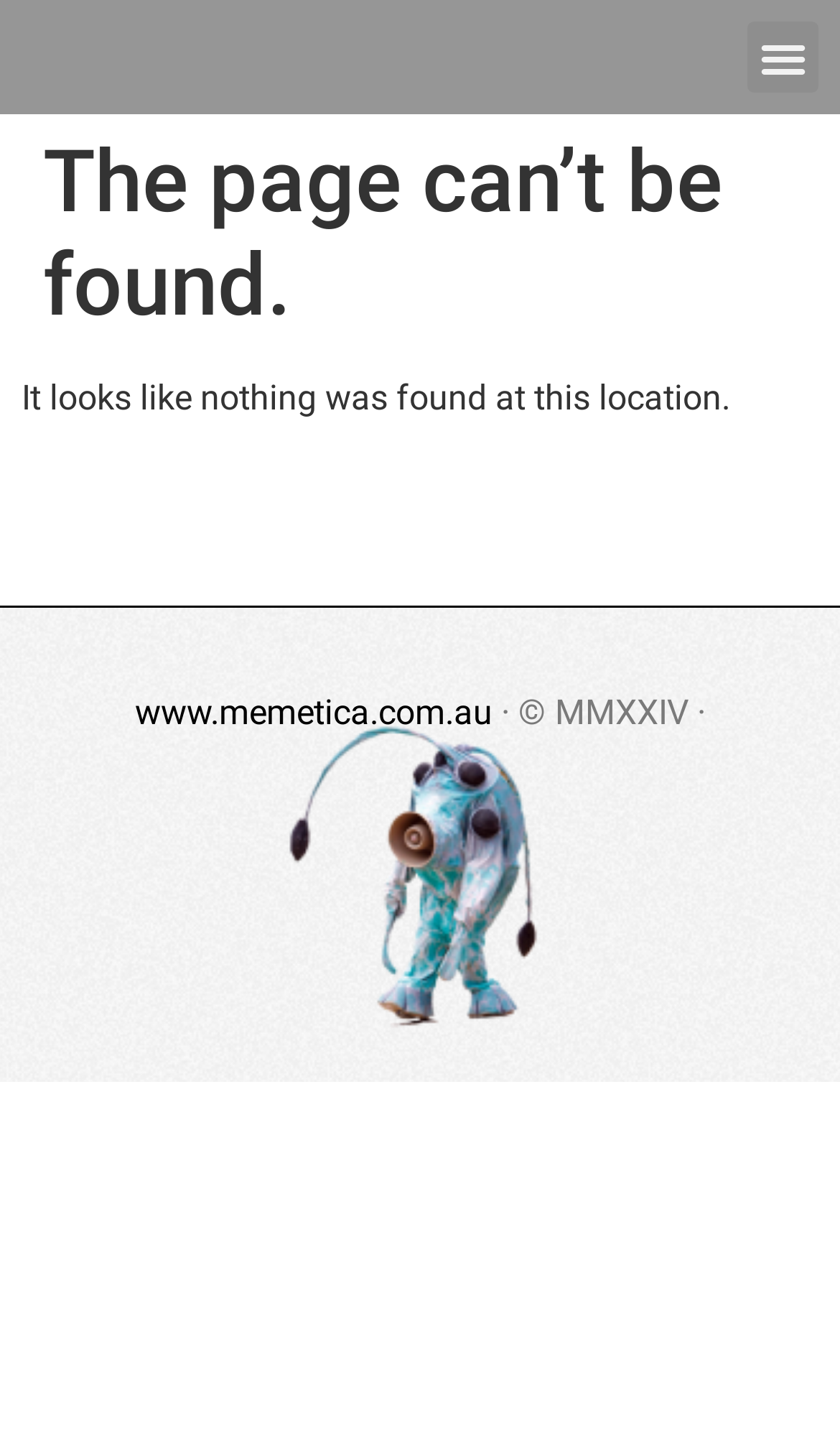Reply to the question with a single word or phrase:
What is the copyright year of the website?

MMXXIV